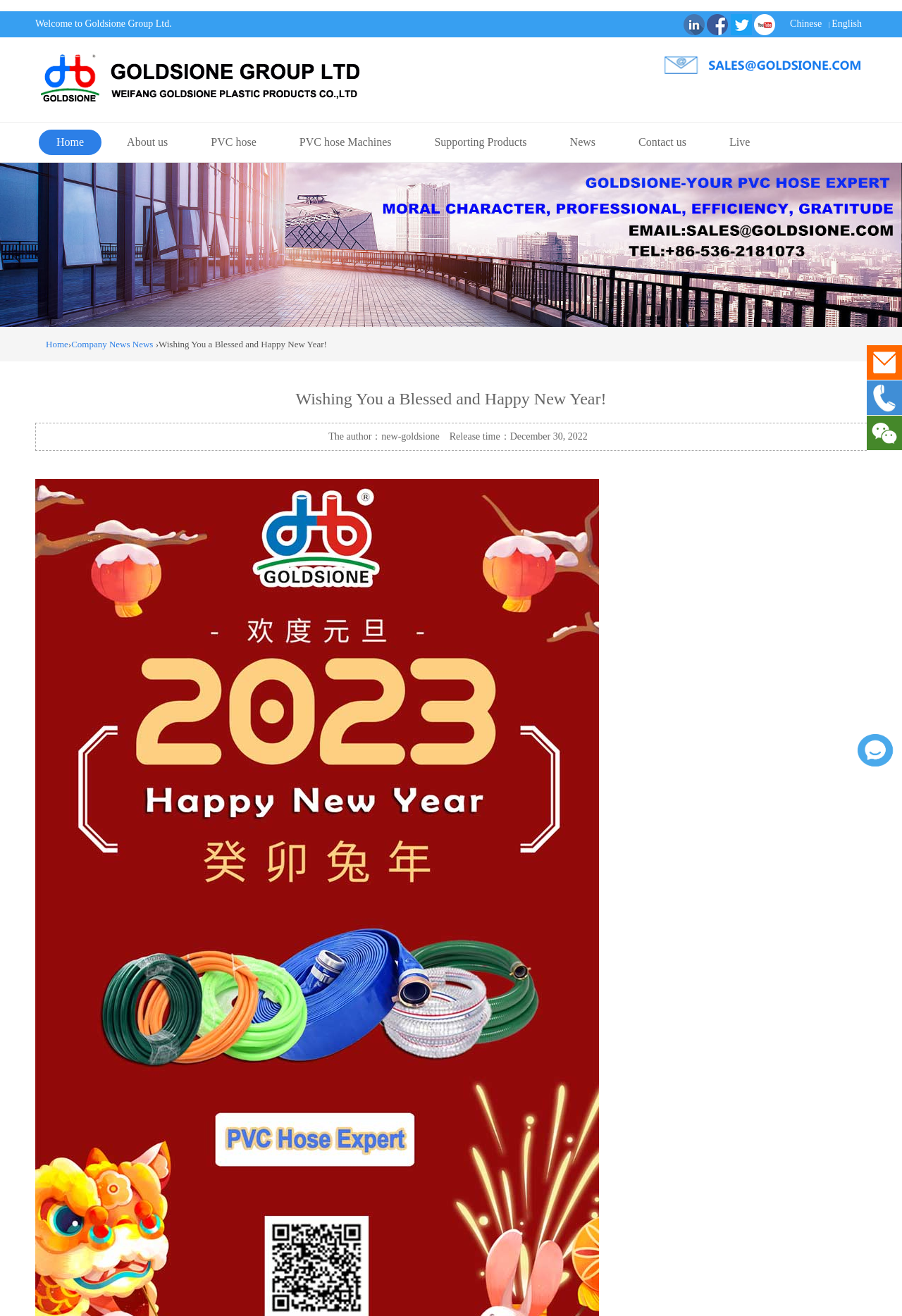Using the element description: "PVC hose", determine the bounding box coordinates for the specified UI element. The coordinates should be four float numbers between 0 and 1, [left, top, right, bottom].

[0.214, 0.099, 0.304, 0.118]